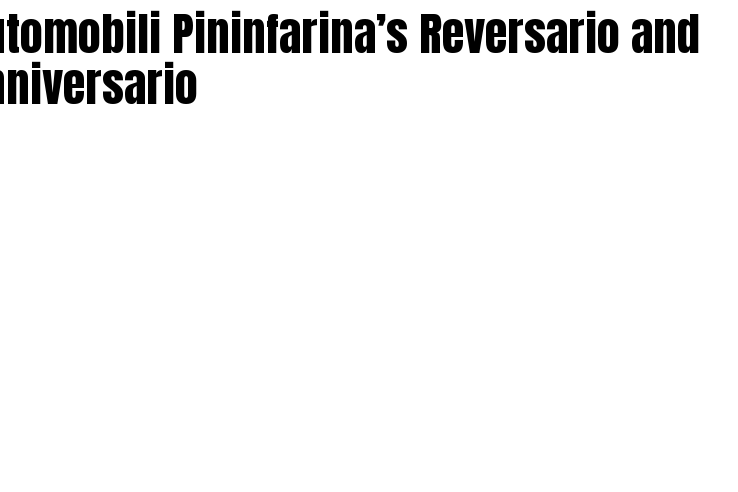What is the focus of Pininfarina's approach? Based on the image, give a response in one word or a short phrase.

Performance and elegance